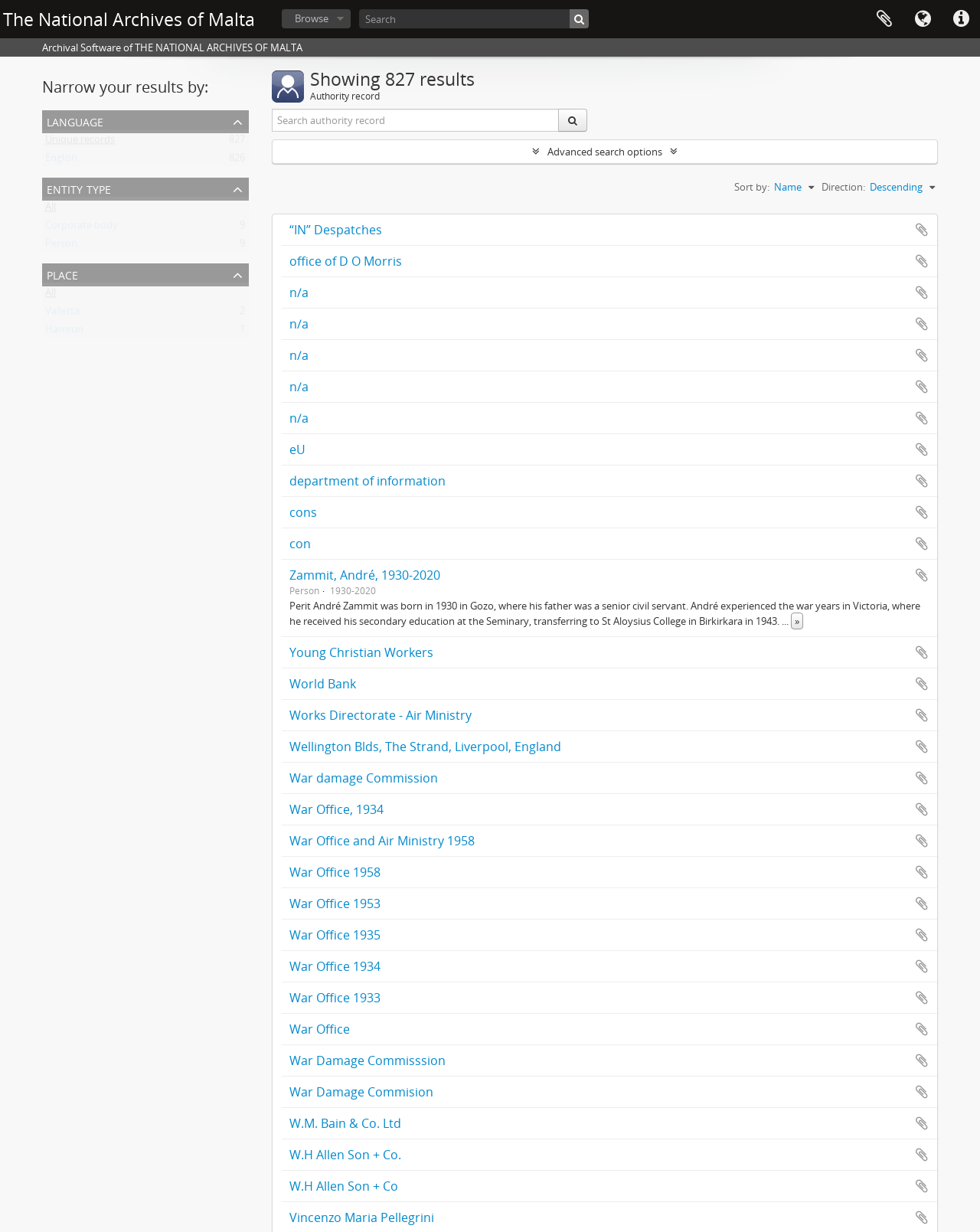What is the language of the first result?
Examine the screenshot and reply with a single word or phrase.

English